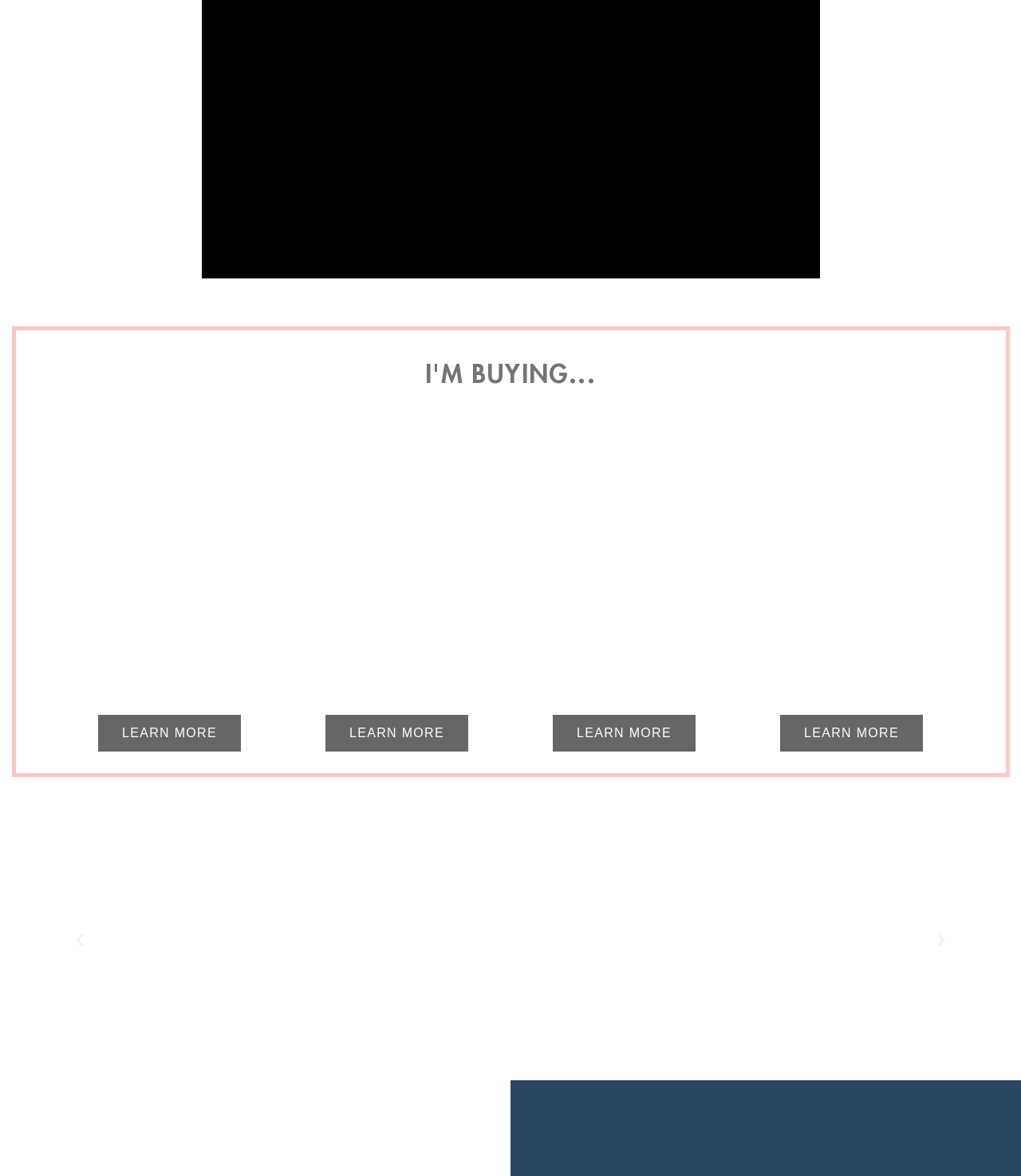Analyze the image and answer the question with as much detail as possible: 
How many main categories of home buying are presented on this webpage?

Based on the headings and links on the webpage, I identified four main categories of home buying: 'My First Home', 'My Next Home', 'My Investment Property', and 'My SMSF Property'.